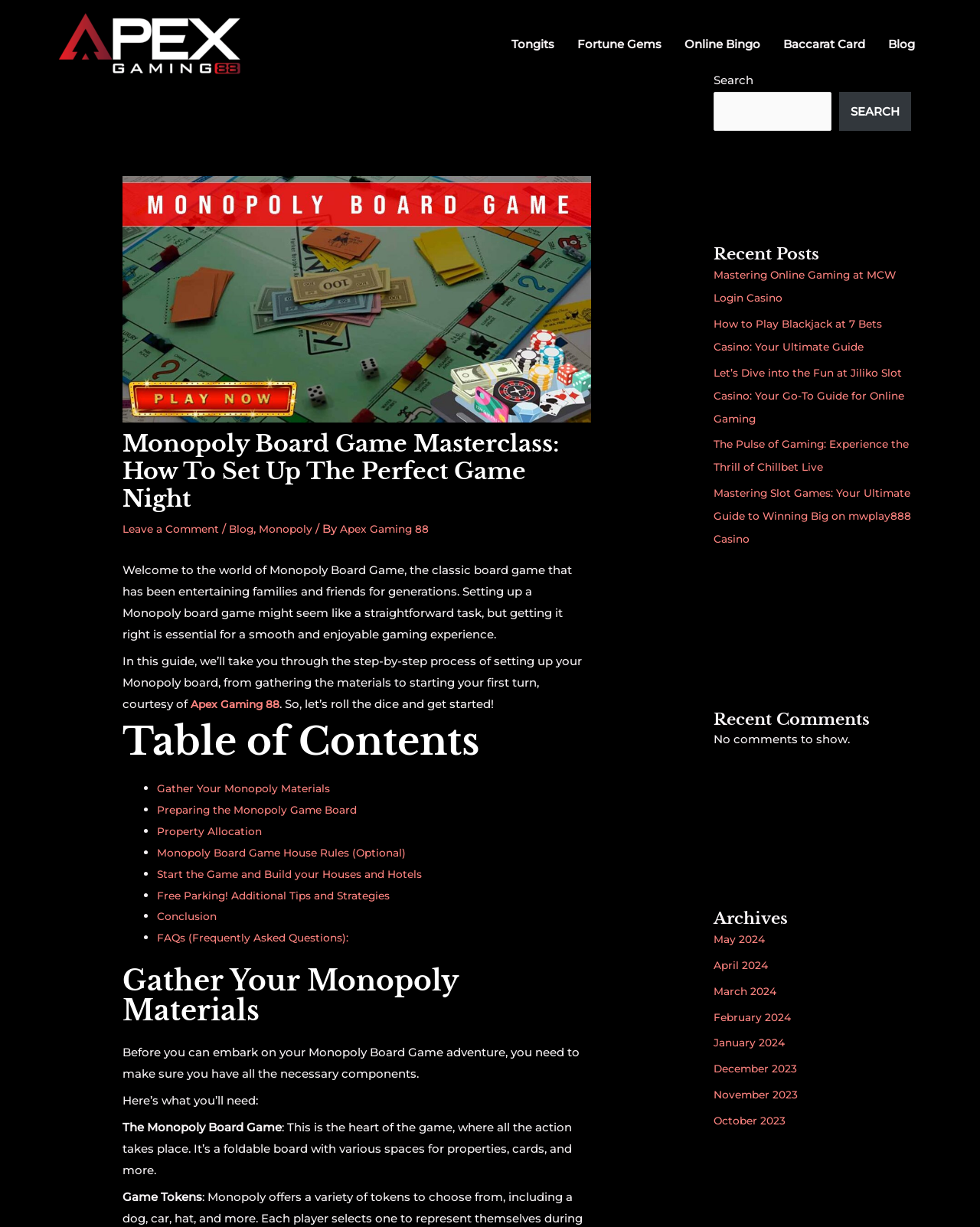Given the description: "FAQs (Frequently Asked Questions):", determine the bounding box coordinates of the UI element. The coordinates should be formatted as four float numbers between 0 and 1, [left, top, right, bottom].

[0.16, 0.758, 0.374, 0.77]